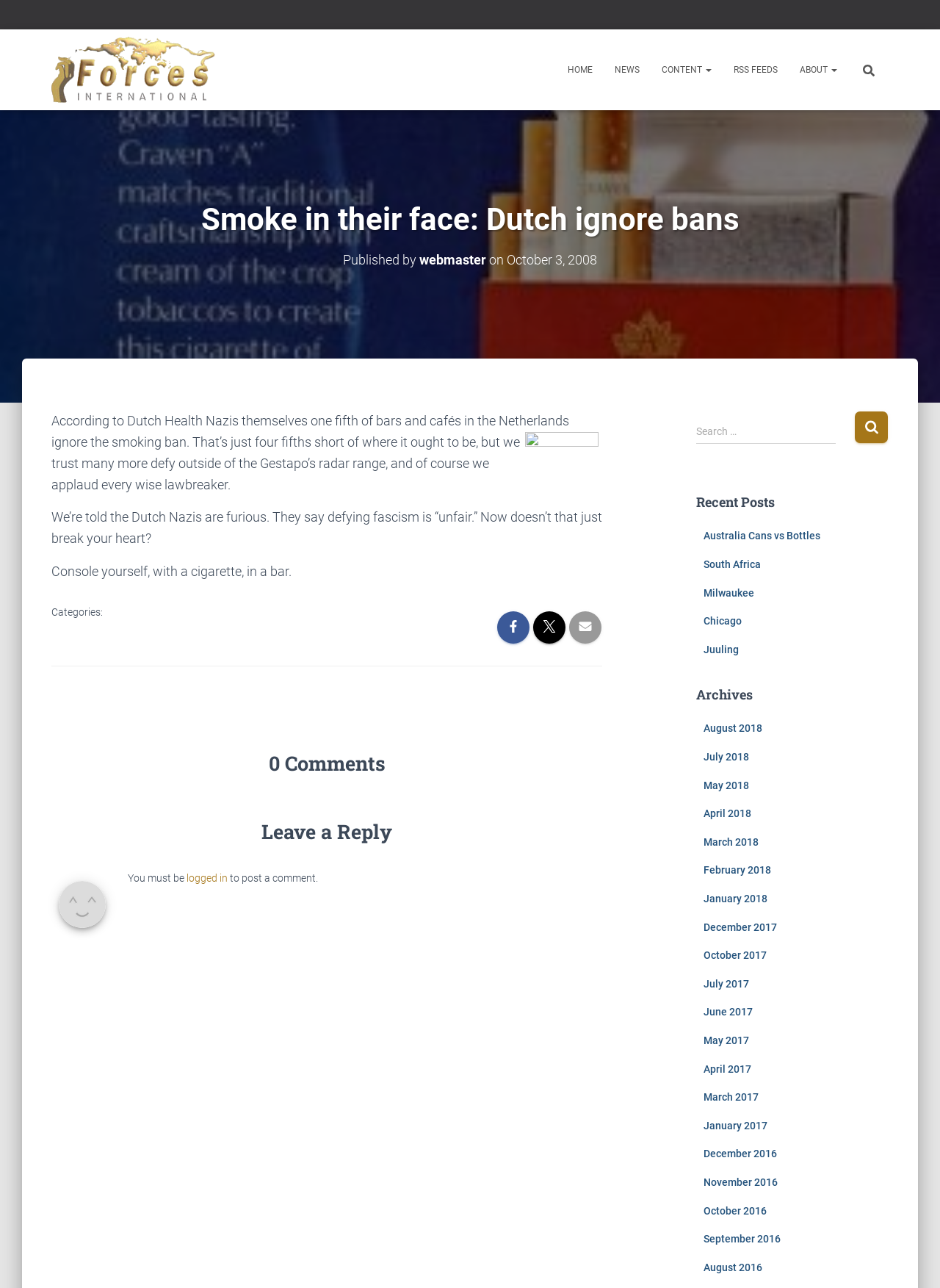Locate the bounding box coordinates of the element that needs to be clicked to carry out the instruction: "Leave a reply". The coordinates should be given as four float numbers ranging from 0 to 1, i.e., [left, top, right, bottom].

[0.055, 0.633, 0.641, 0.658]